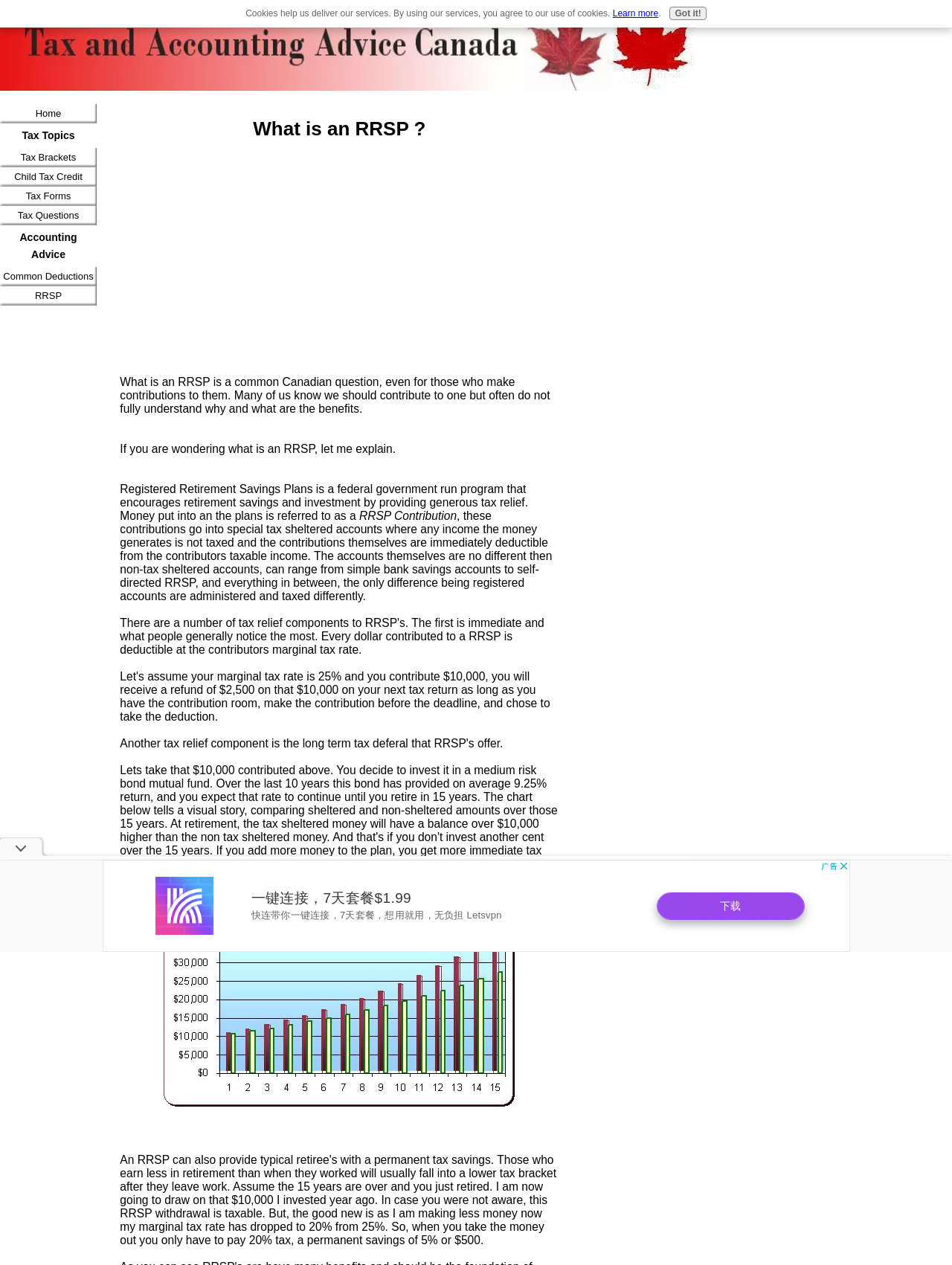Identify the bounding box coordinates for the region of the element that should be clicked to carry out the instruction: "Click the 'Tax Brackets' link". The bounding box coordinates should be four float numbers between 0 and 1, i.e., [left, top, right, bottom].

[0.0, 0.117, 0.102, 0.132]